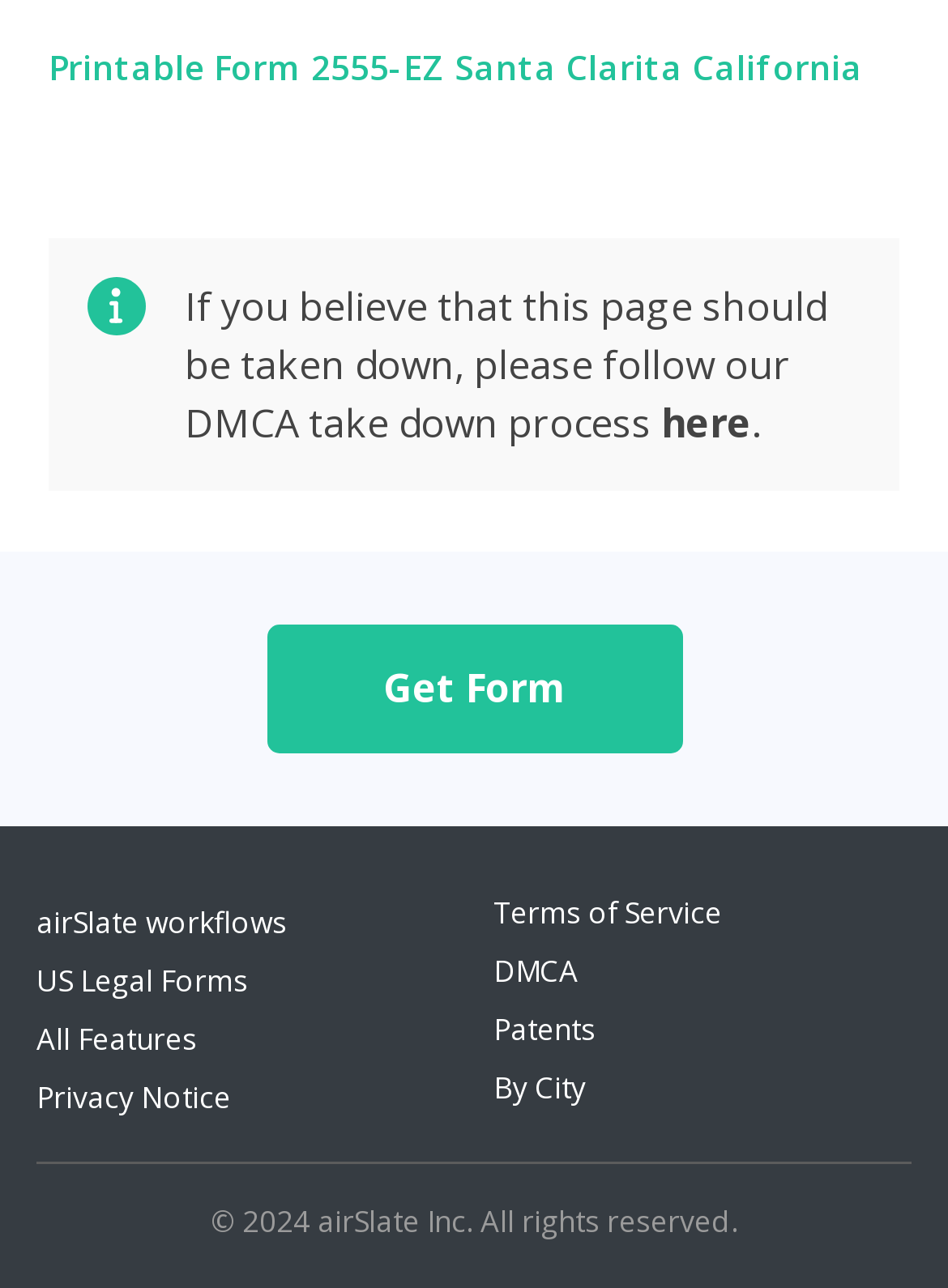Identify the coordinates of the bounding box for the element that must be clicked to accomplish the instruction: "View the privacy notice".

[0.038, 0.835, 0.244, 0.867]